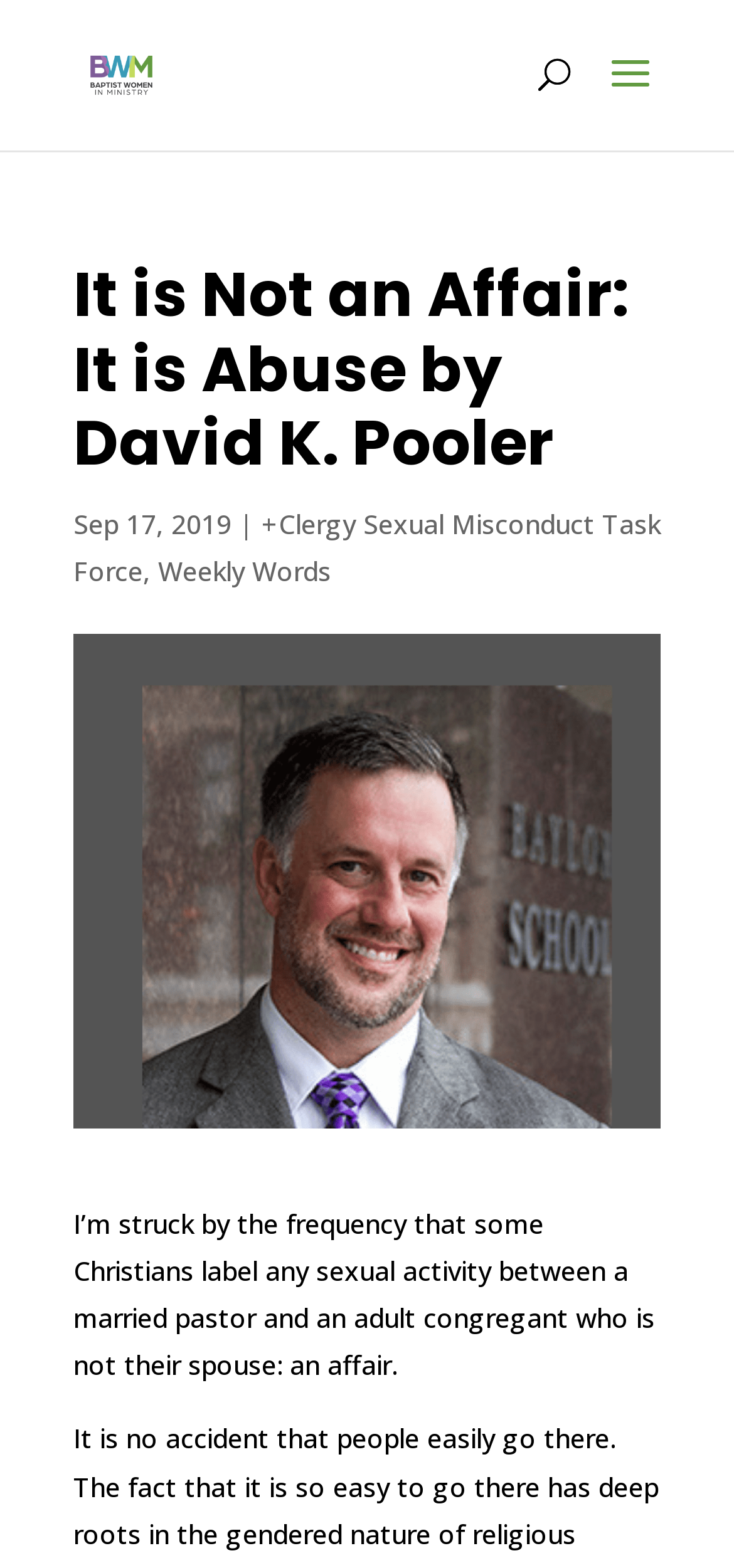Given the element description +Clergy Sexual Misconduct Task Force, predict the bounding box coordinates for the UI element in the webpage screenshot. The format should be (top-left x, top-left y, bottom-right x, bottom-right y), and the values should be between 0 and 1.

[0.1, 0.322, 0.9, 0.375]